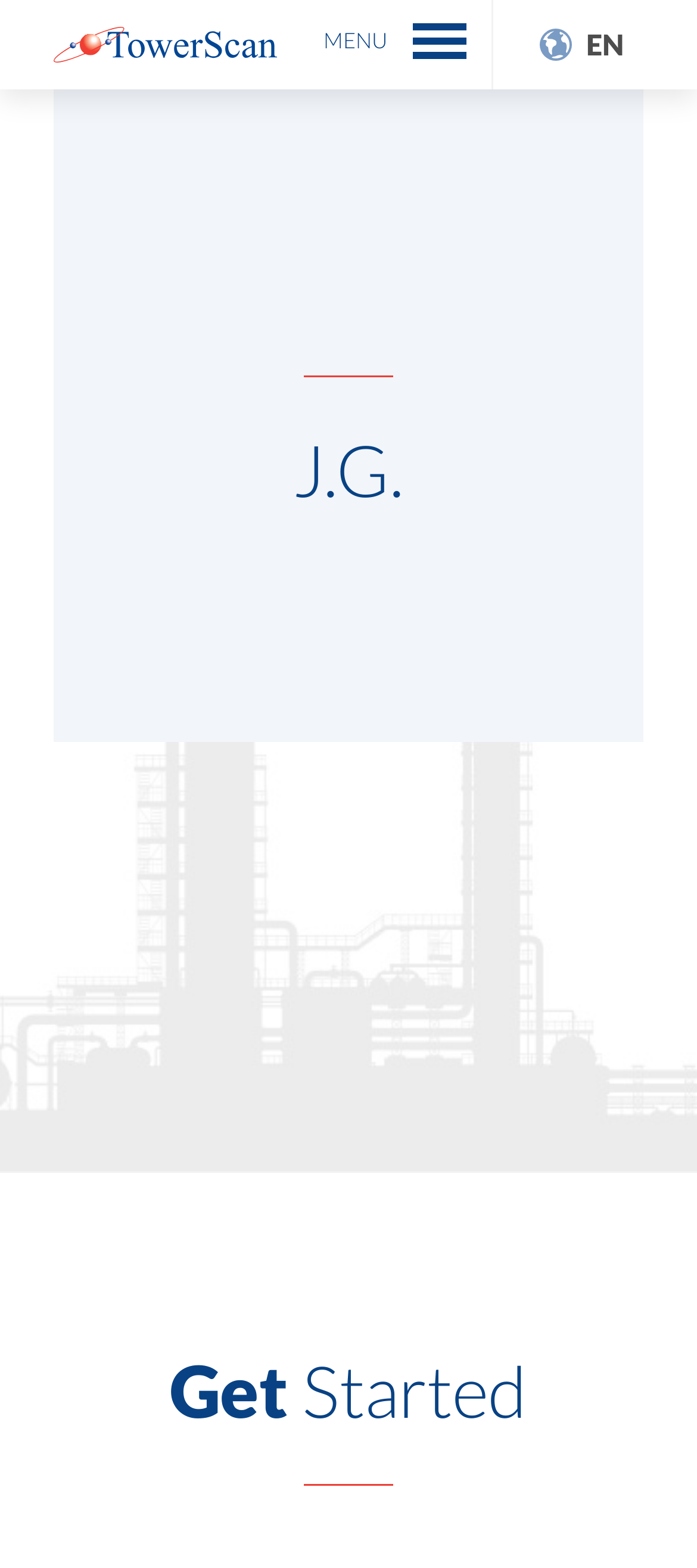What language options are available?
Look at the screenshot and provide an in-depth answer.

Based on the links 'EN' and 'ES' located at the top right corner of the webpage, it can be inferred that the website provides language options in English and Spanish.